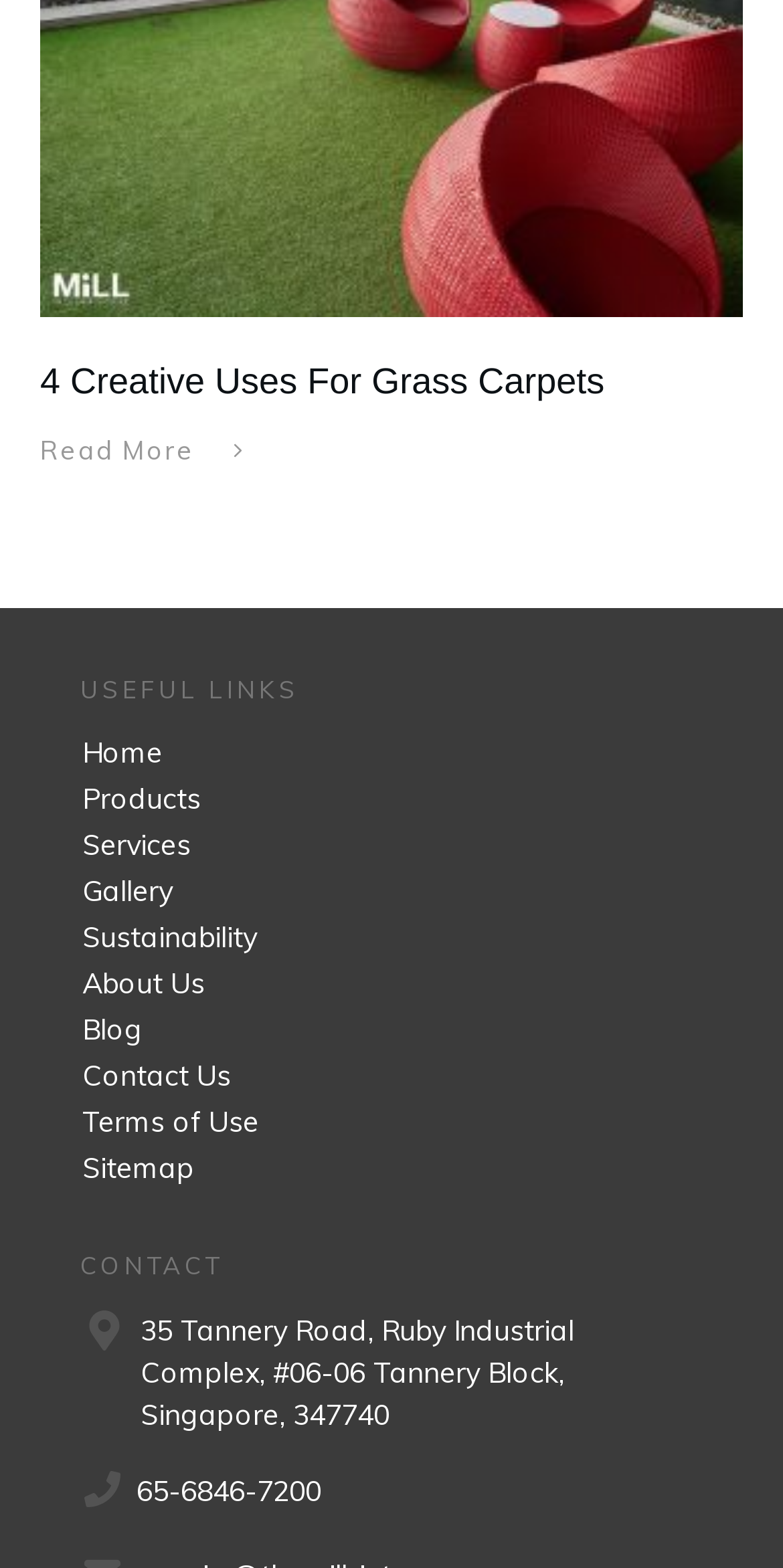Identify the bounding box coordinates for the element that needs to be clicked to fulfill this instruction: "contact us through phone". Provide the coordinates in the format of four float numbers between 0 and 1: [left, top, right, bottom].

[0.174, 0.94, 0.41, 0.963]